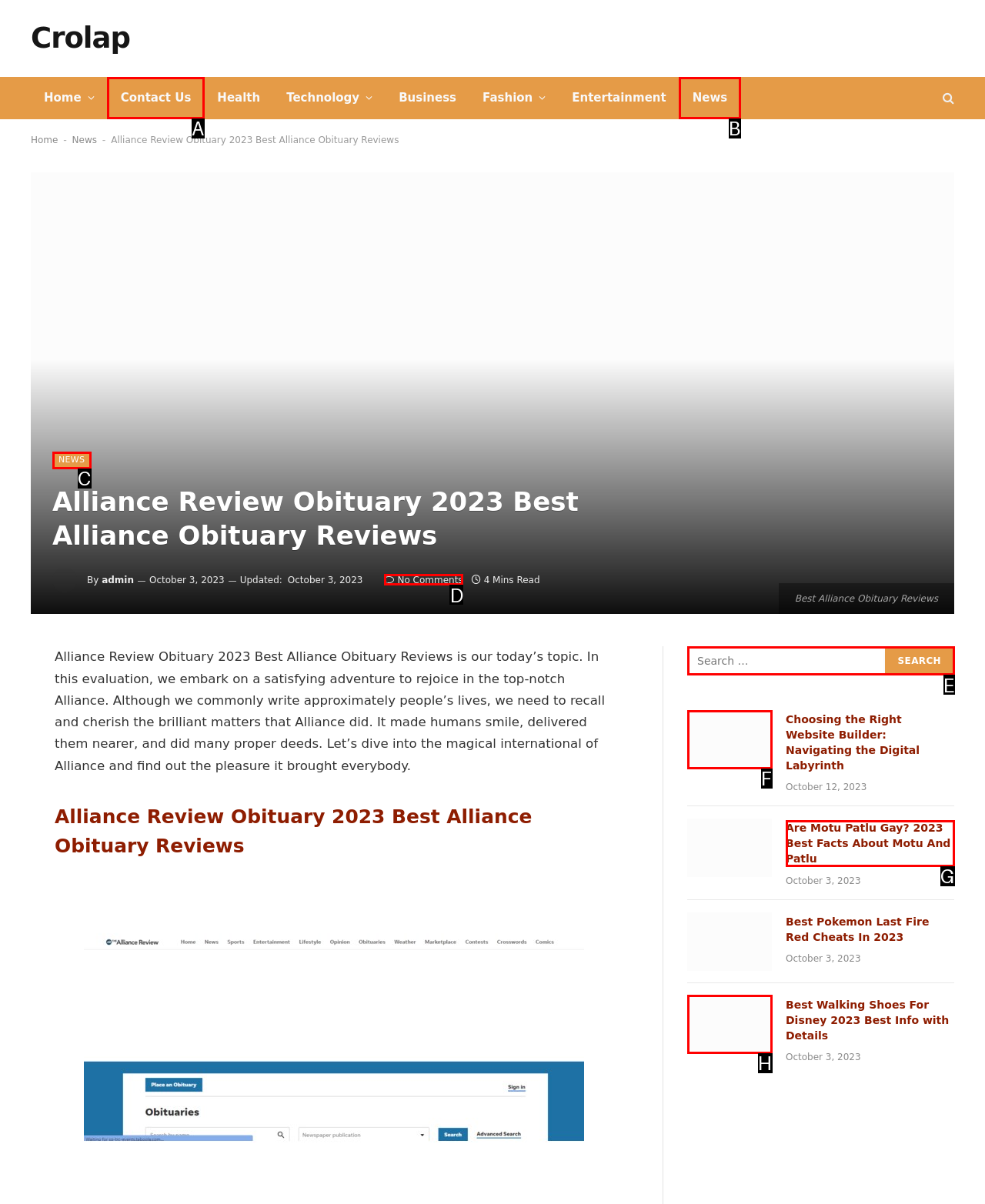Specify which HTML element I should click to complete this instruction: Search for something Answer with the letter of the relevant option.

E